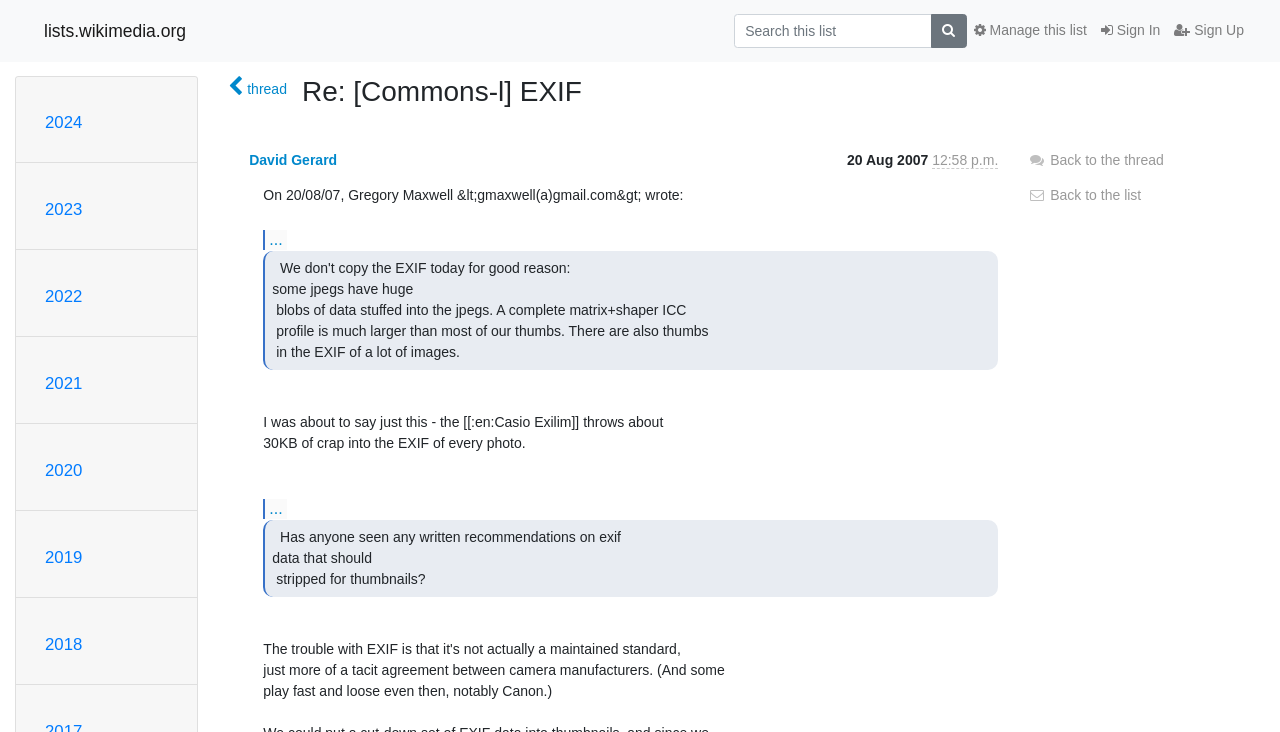Identify the bounding box coordinates for the UI element described as: "David Gerard". The coordinates should be provided as four floats between 0 and 1: [left, top, right, bottom].

[0.195, 0.207, 0.263, 0.229]